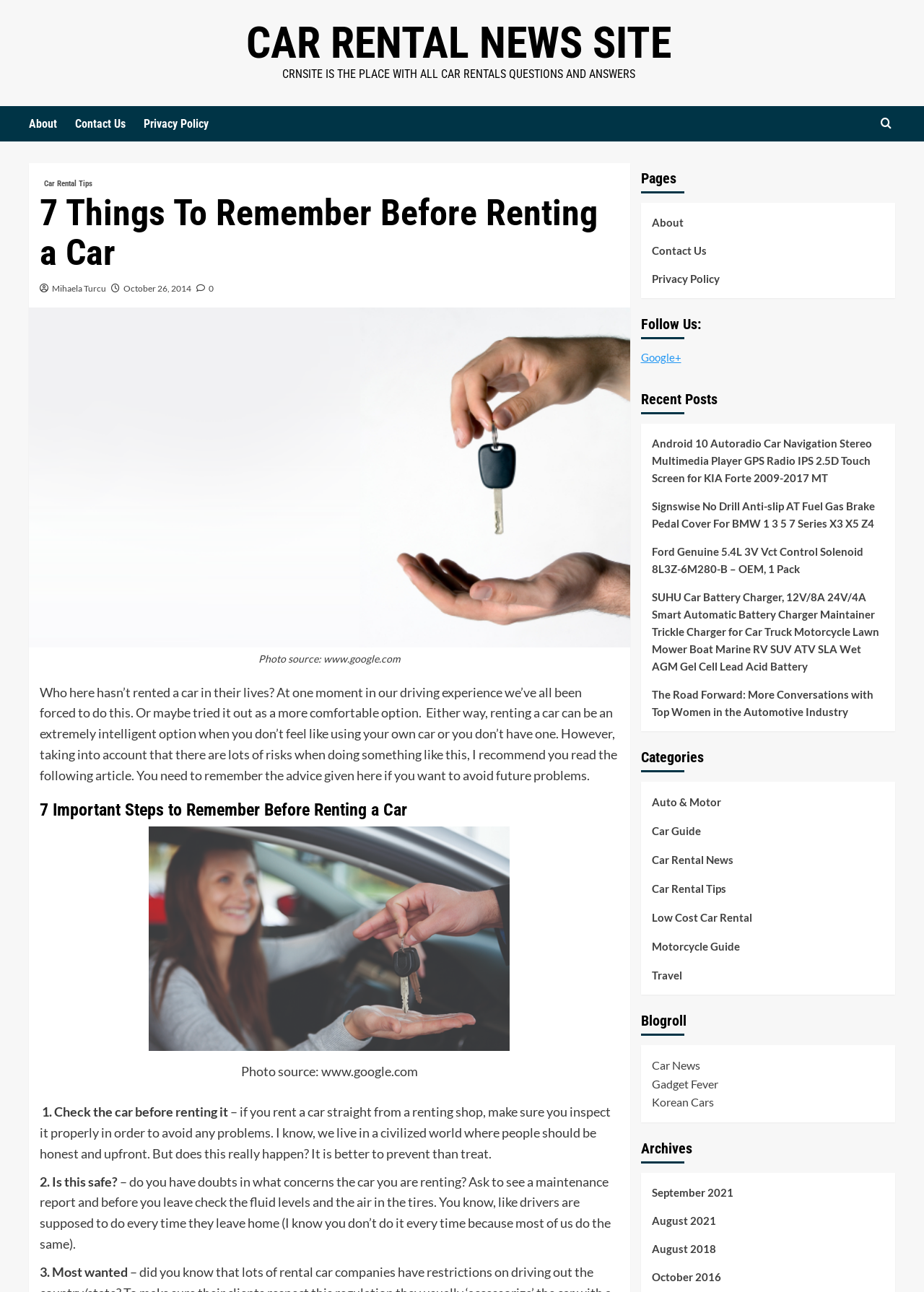What is the first step to remember before renting a car?
Using the information from the image, answer the question thoroughly.

I found the first step by looking at the static text element with the text '1. Check the car before renting it' which is located in the article content.